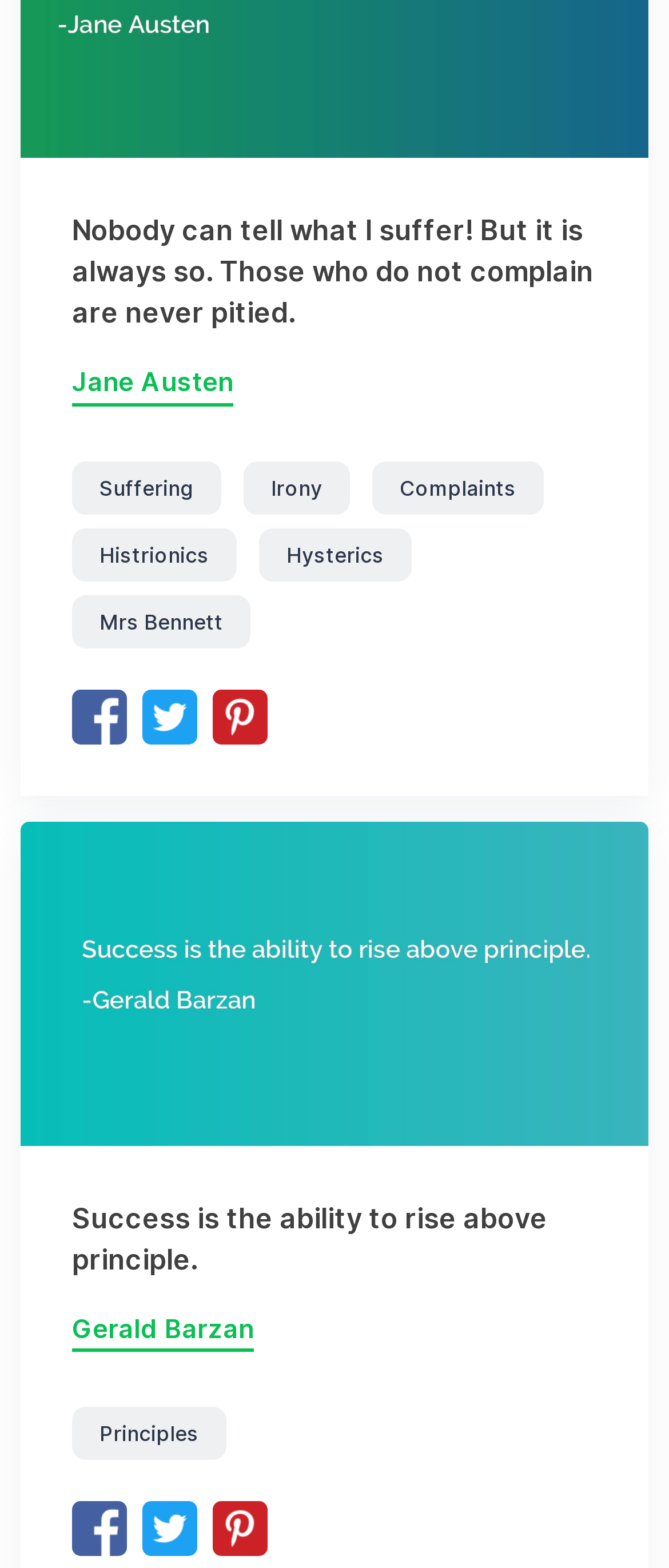Given the description Suffering, predict the bounding box coordinates of the UI element. Ensure the coordinates are in the format (top-left x, top-left y, bottom-right x, bottom-right y) and all values are between 0 and 1.

[0.108, 0.294, 0.331, 0.328]